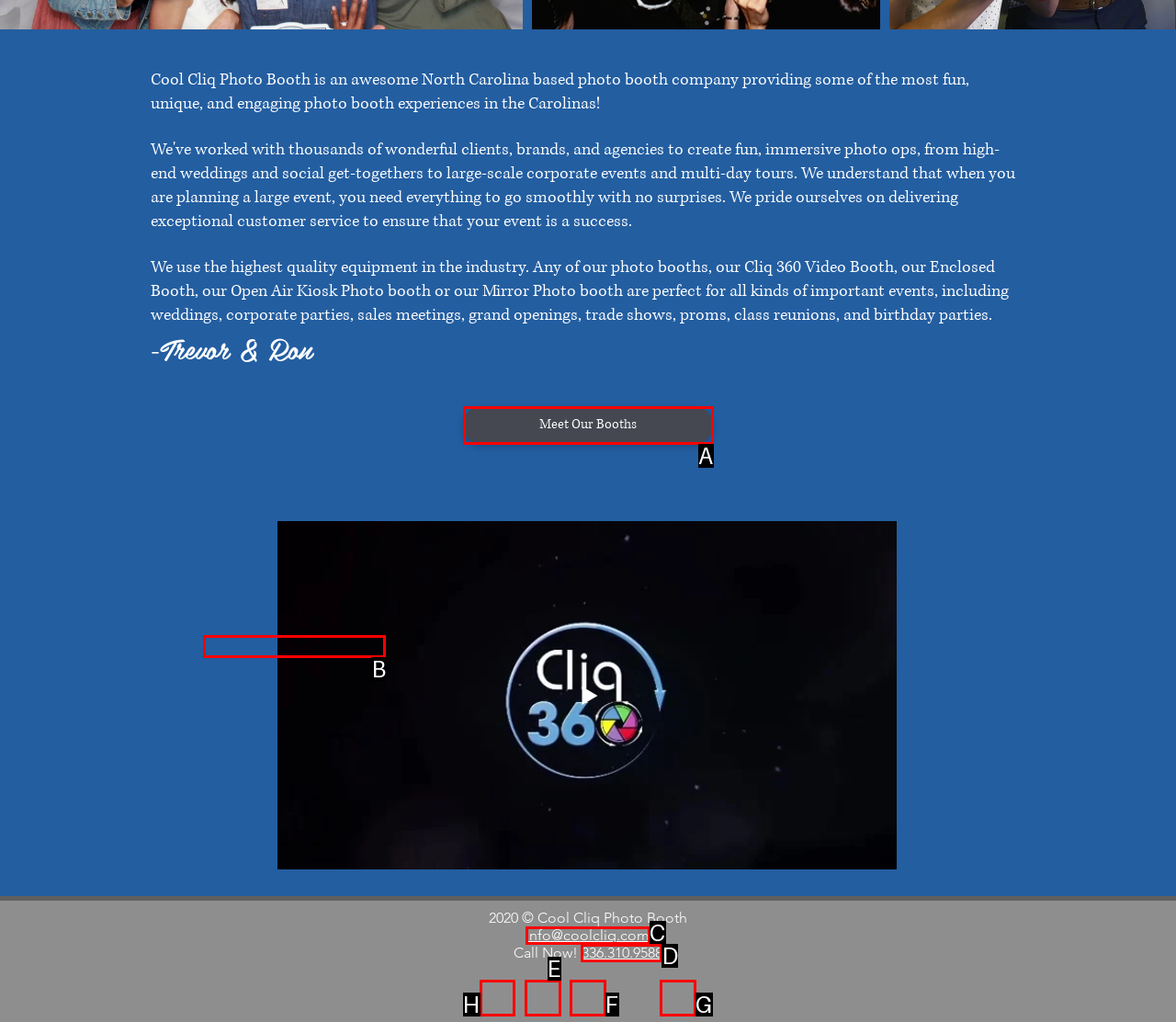What option should I click on to execute the task: Check Instagram? Give the letter from the available choices.

H